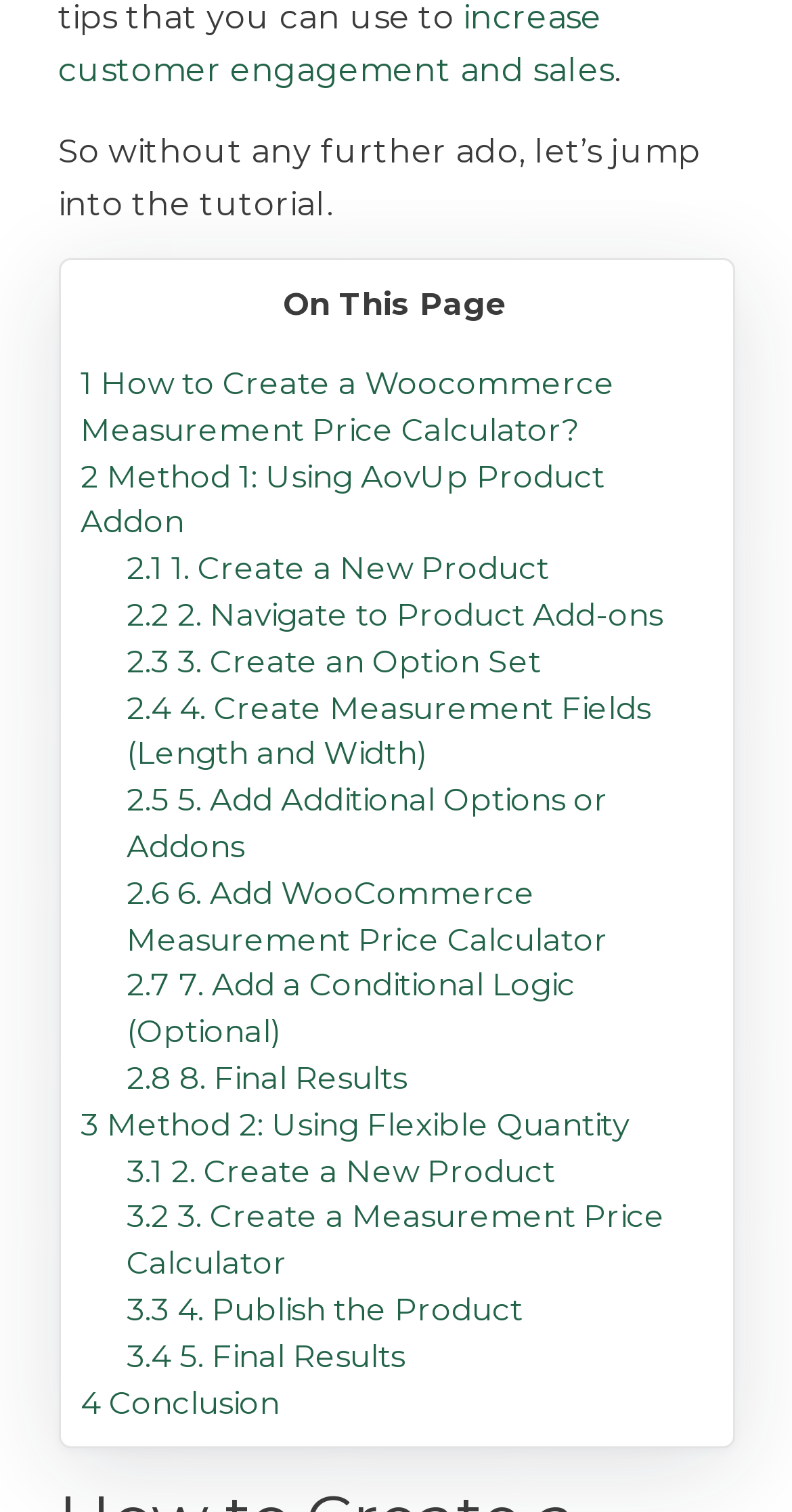Please reply to the following question with a single word or a short phrase:
How many steps are in Method 1?

8